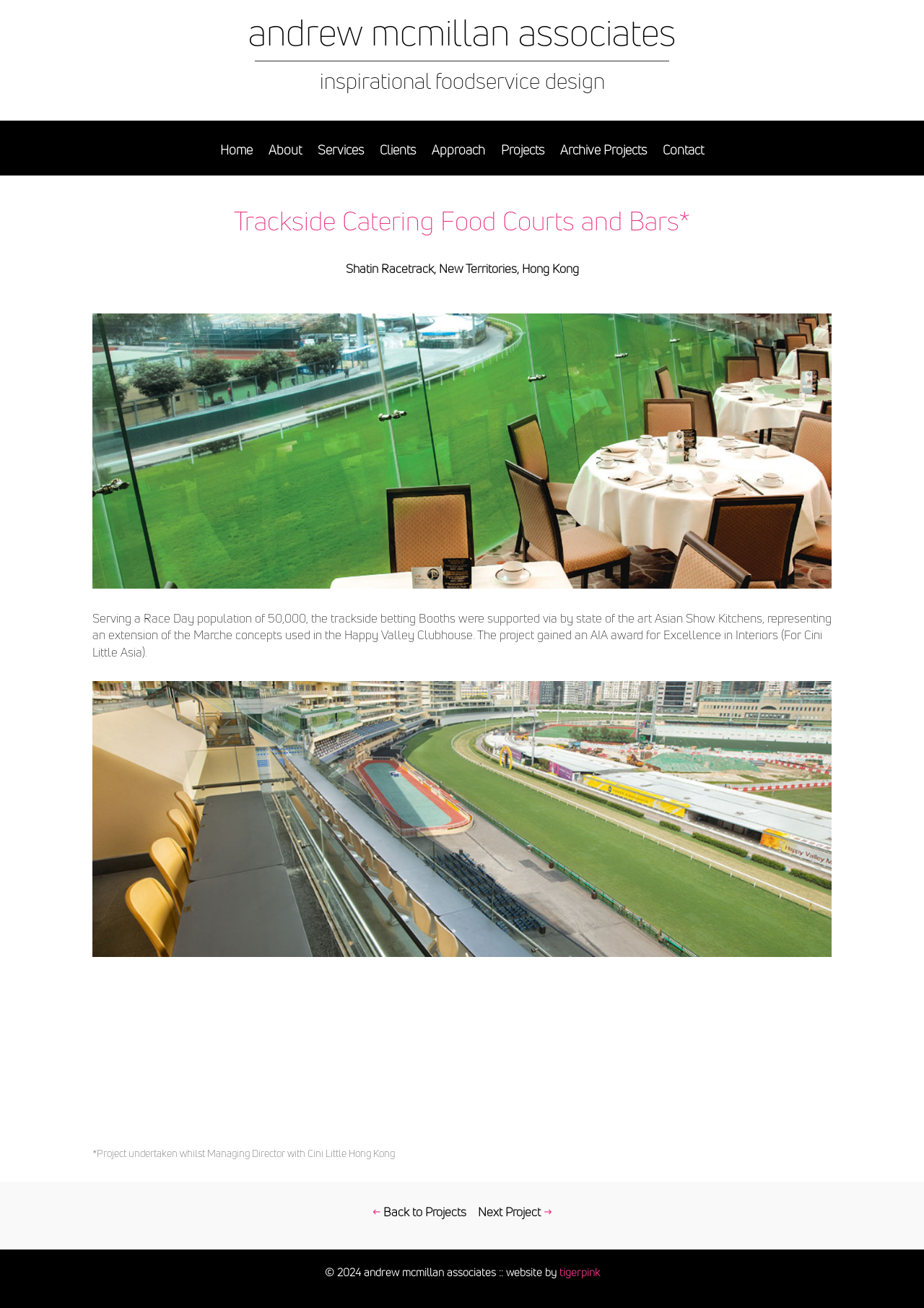What is the name of the racetrack?
Identify the answer in the screenshot and reply with a single word or phrase.

Shatin Racetrack